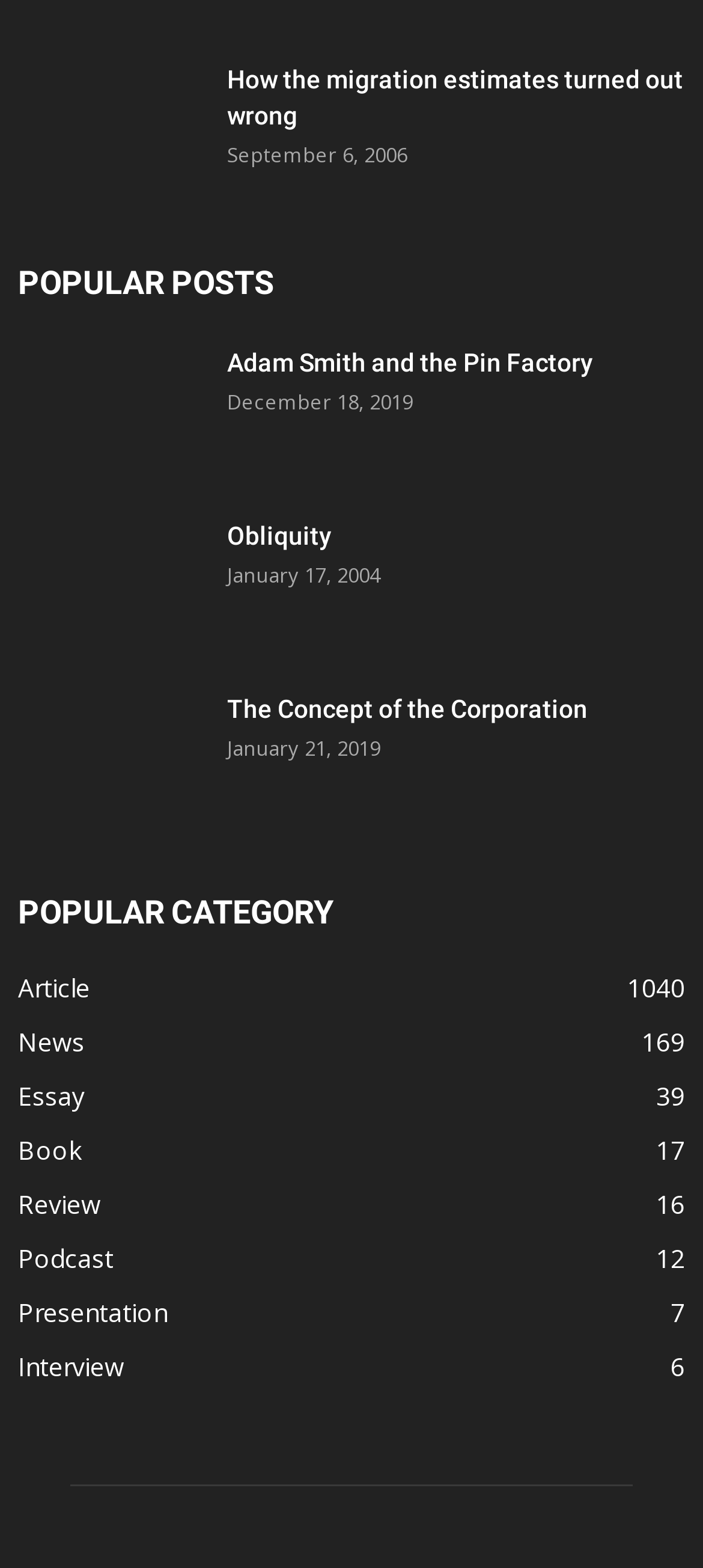How many links are under the 'POPULAR CATEGORY' heading?
Give a single word or phrase answer based on the content of the image.

7